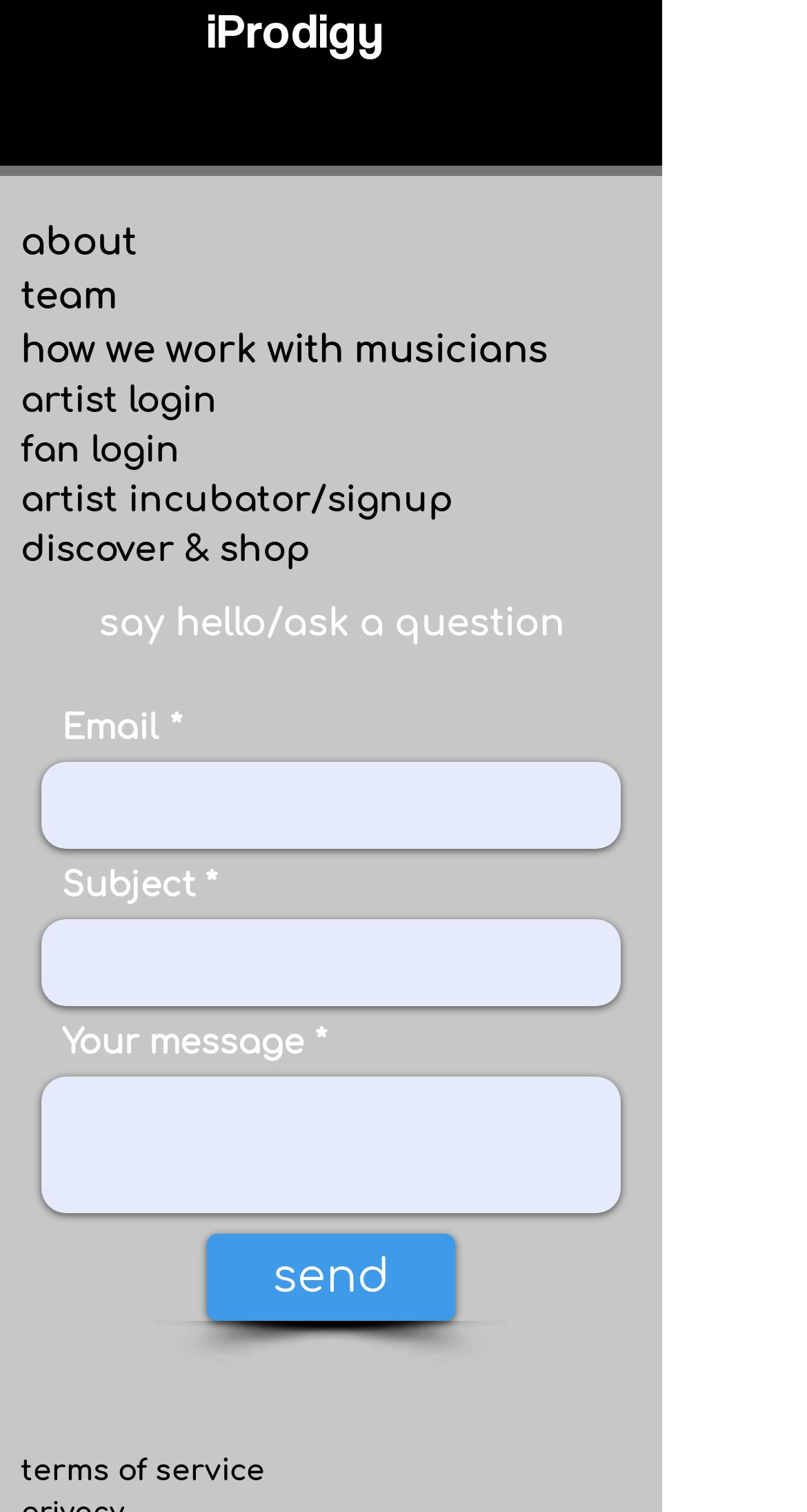Using the element description: "how we work with musicians", determine the bounding box coordinates. The coordinates should be in the format [left, top, right, bottom], with values between 0 and 1.

[0.026, 0.218, 0.679, 0.245]